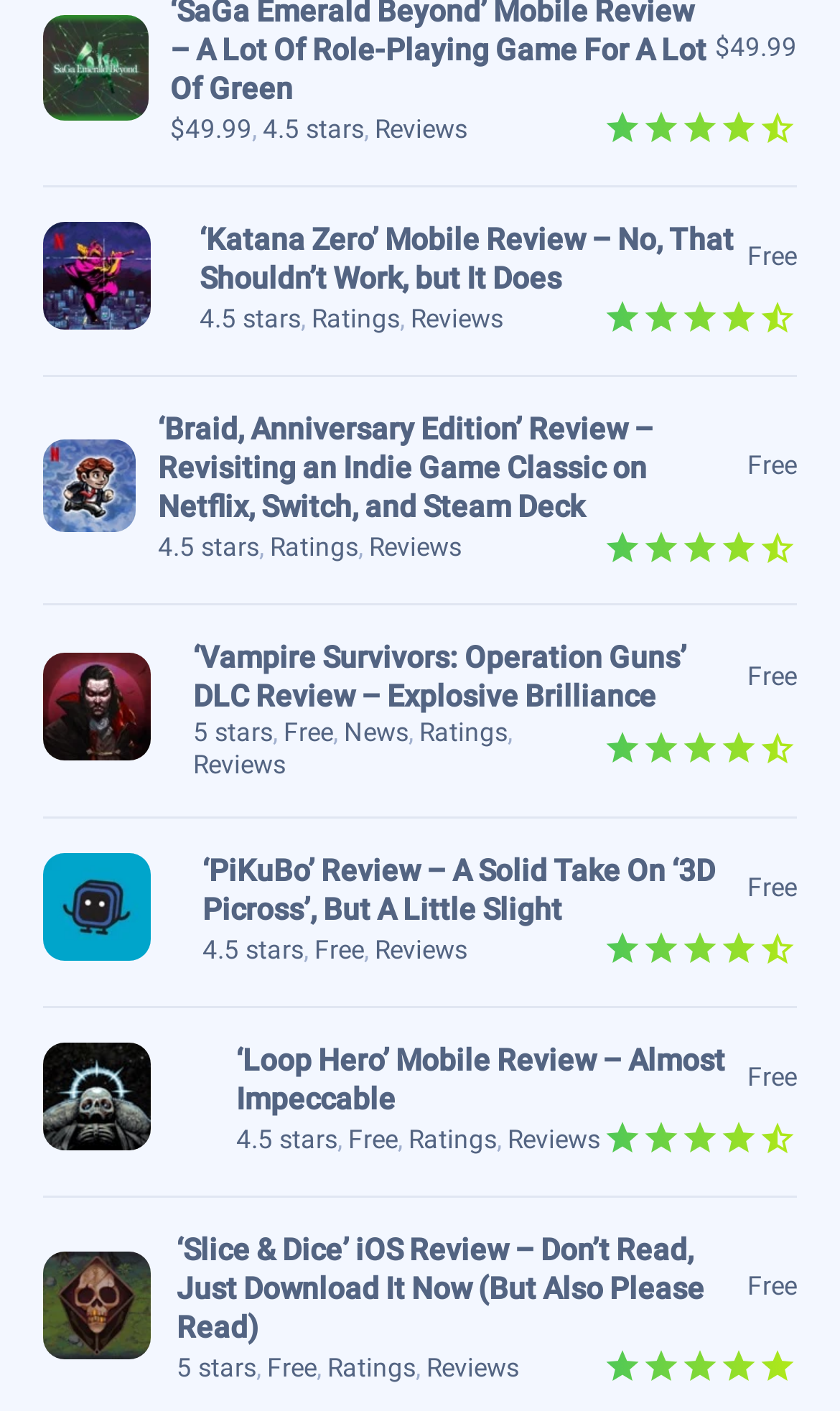Locate the coordinates of the bounding box for the clickable region that fulfills this instruction: "view map".

None